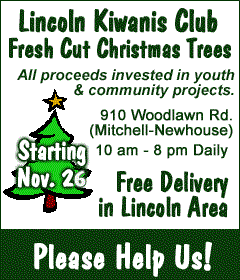When does the Christmas tree sale start?
Refer to the image and provide a detailed answer to the question.

The starting date of the Christmas tree sale is mentioned in the caption as November 26, which is the date when the event begins.